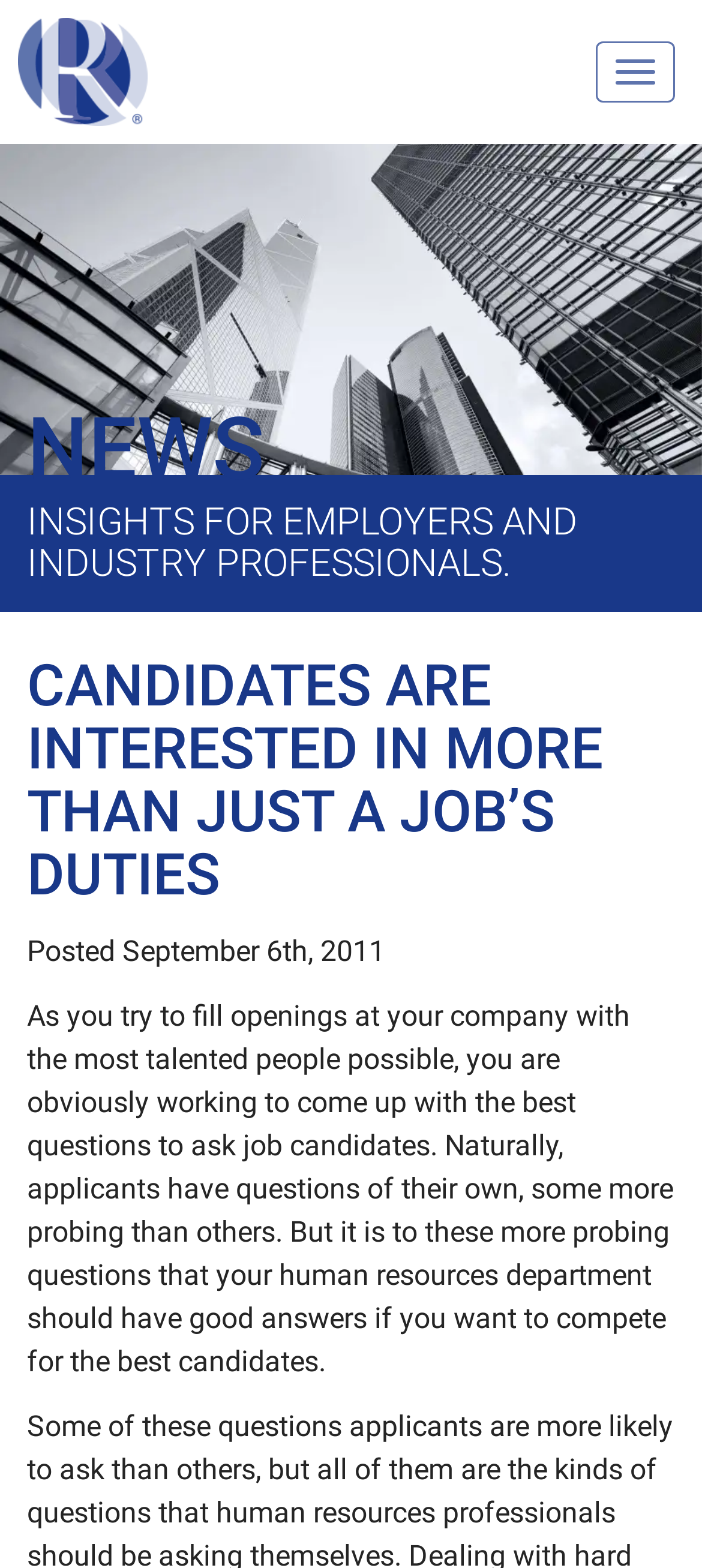Using a single word or phrase, answer the following question: 
How many headings are there in the article?

2